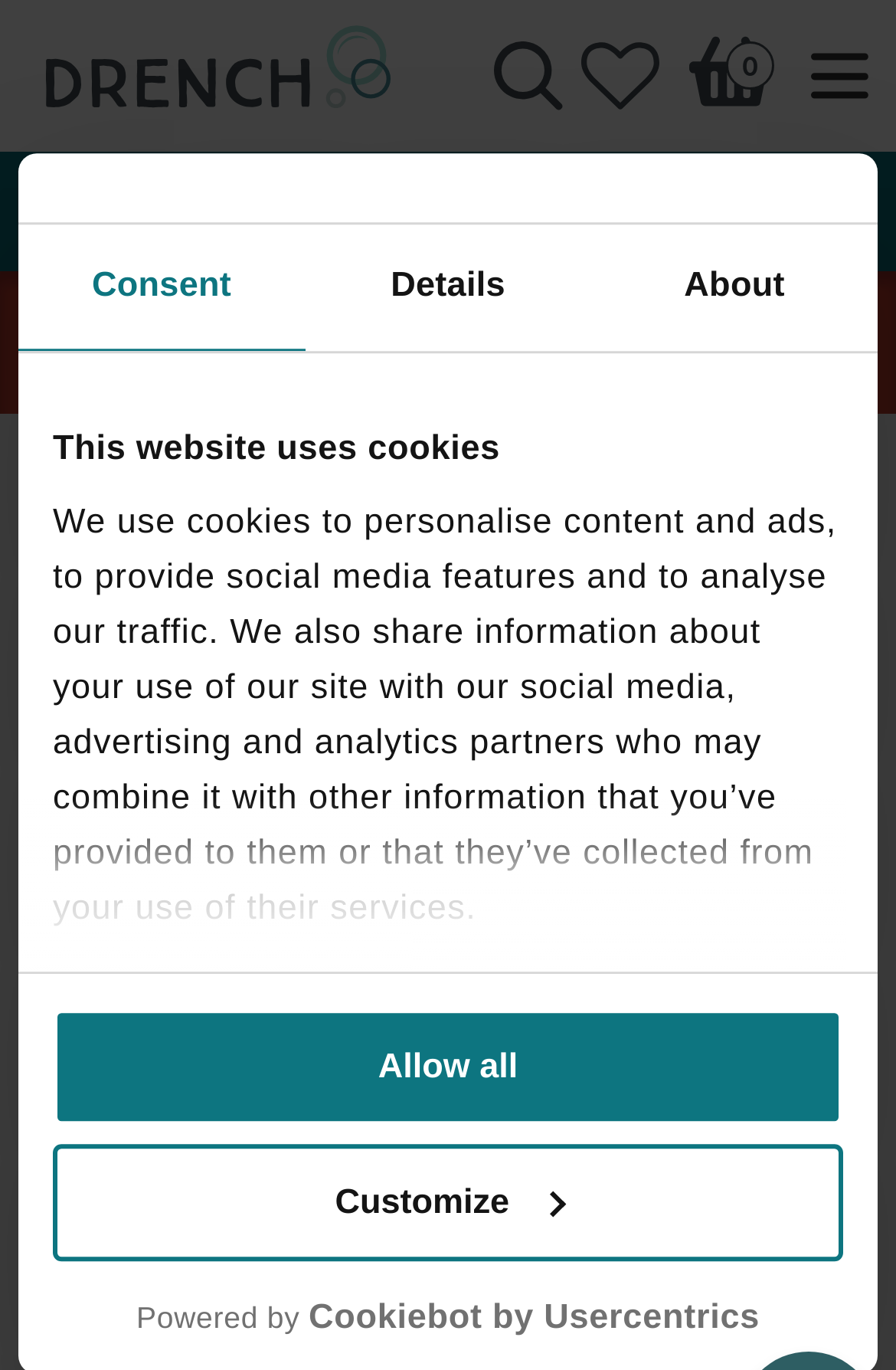Use a single word or phrase to answer the question: Is there a navigation menu available?

Yes